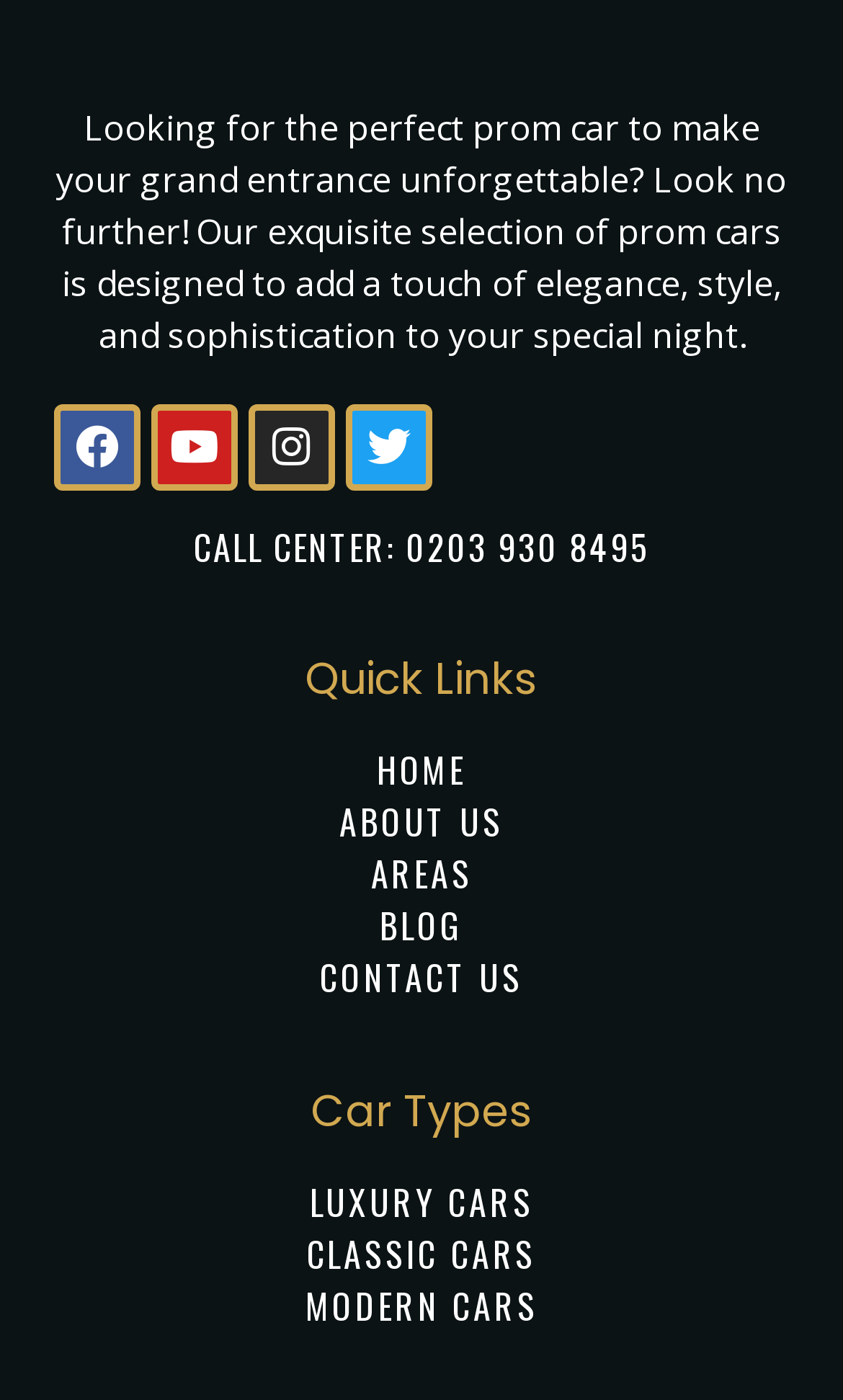Determine the bounding box coordinates of the clickable element to achieve the following action: 'Go to the ABOUT US page'. Provide the coordinates as four float values between 0 and 1, formatted as [left, top, right, bottom].

[0.403, 0.568, 0.597, 0.605]